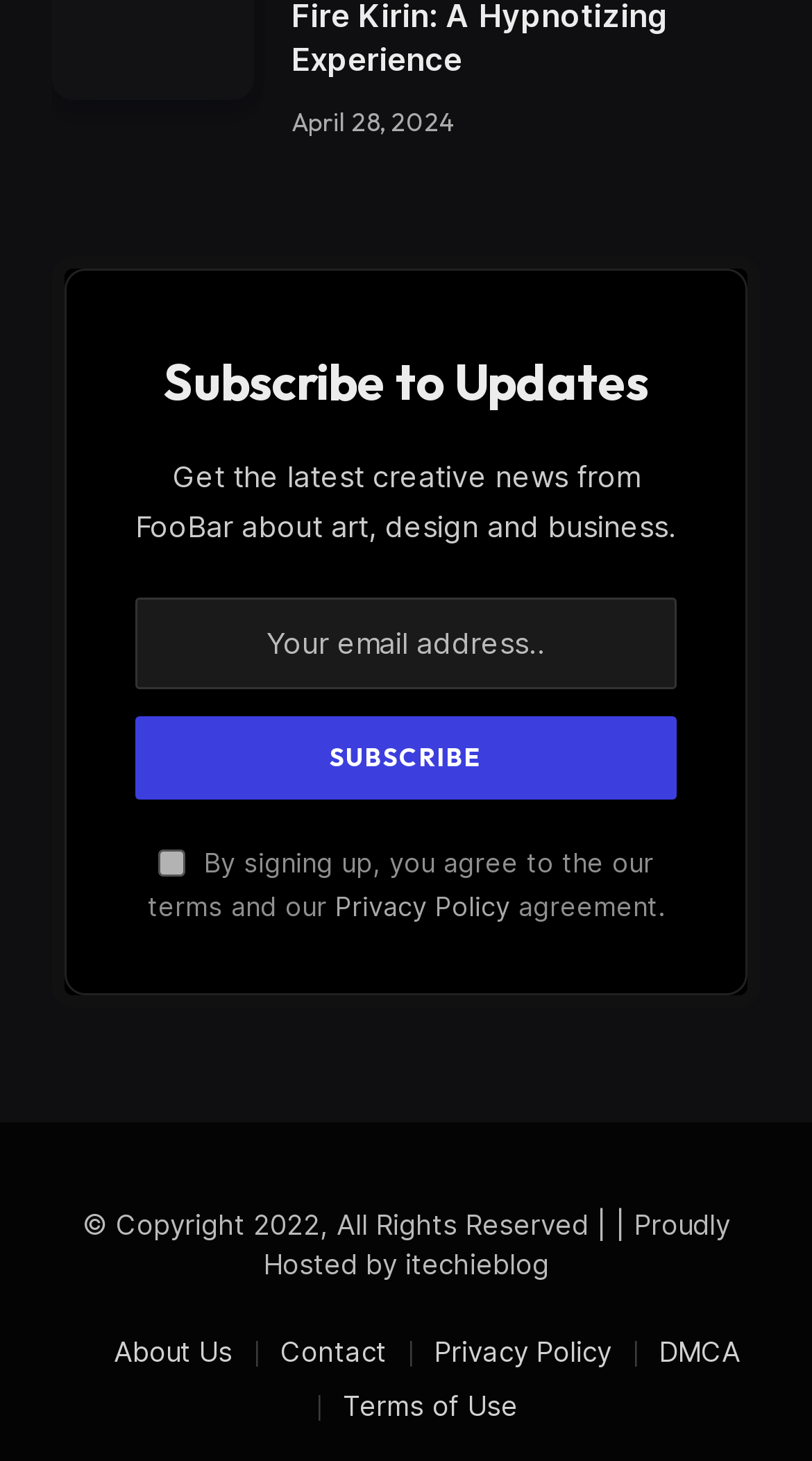How many links are in the footer section?
Using the image, give a concise answer in the form of a single word or short phrase.

5